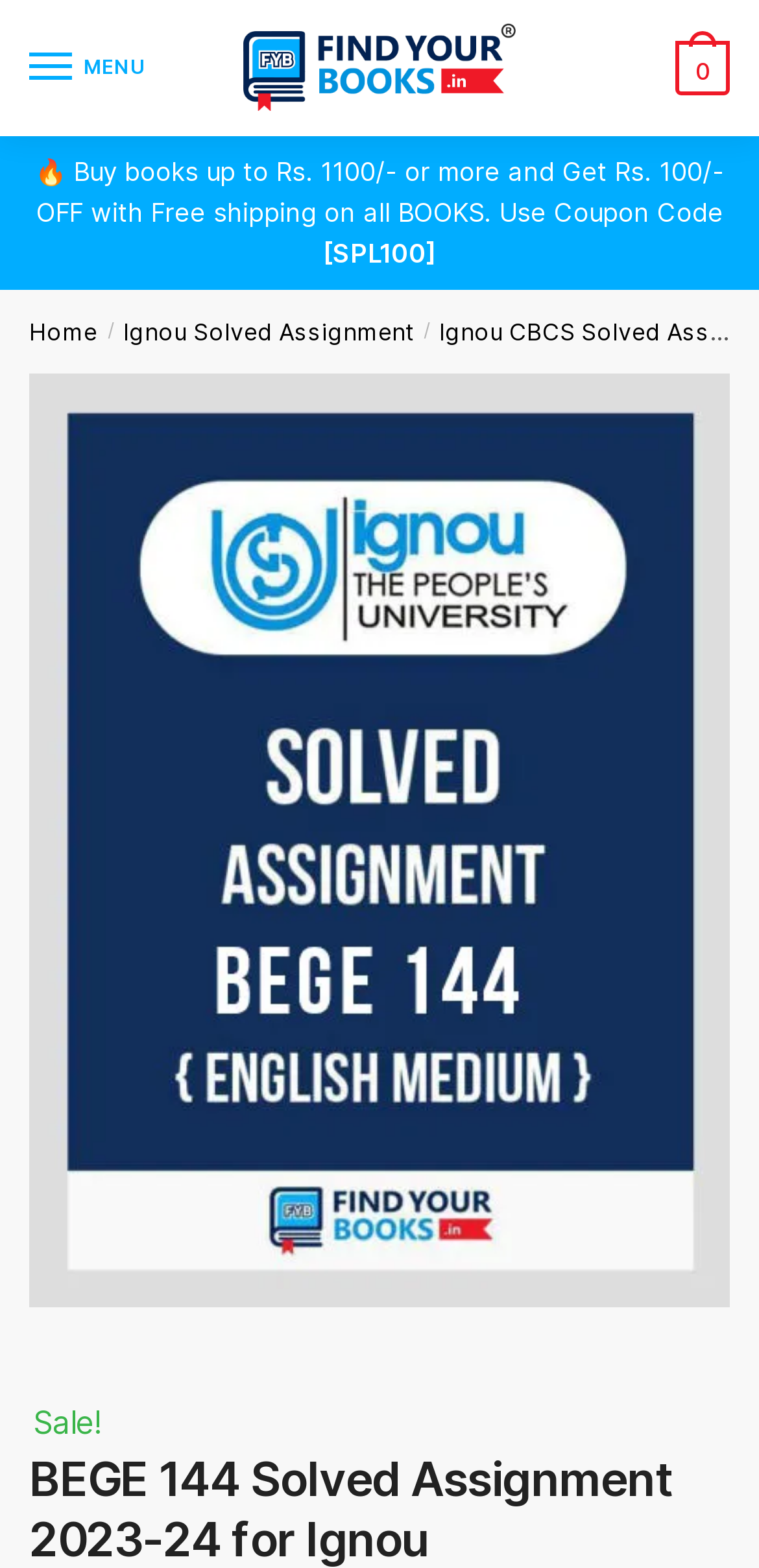Please find the bounding box for the UI component described as follows: "Home".

[0.038, 0.202, 0.128, 0.22]